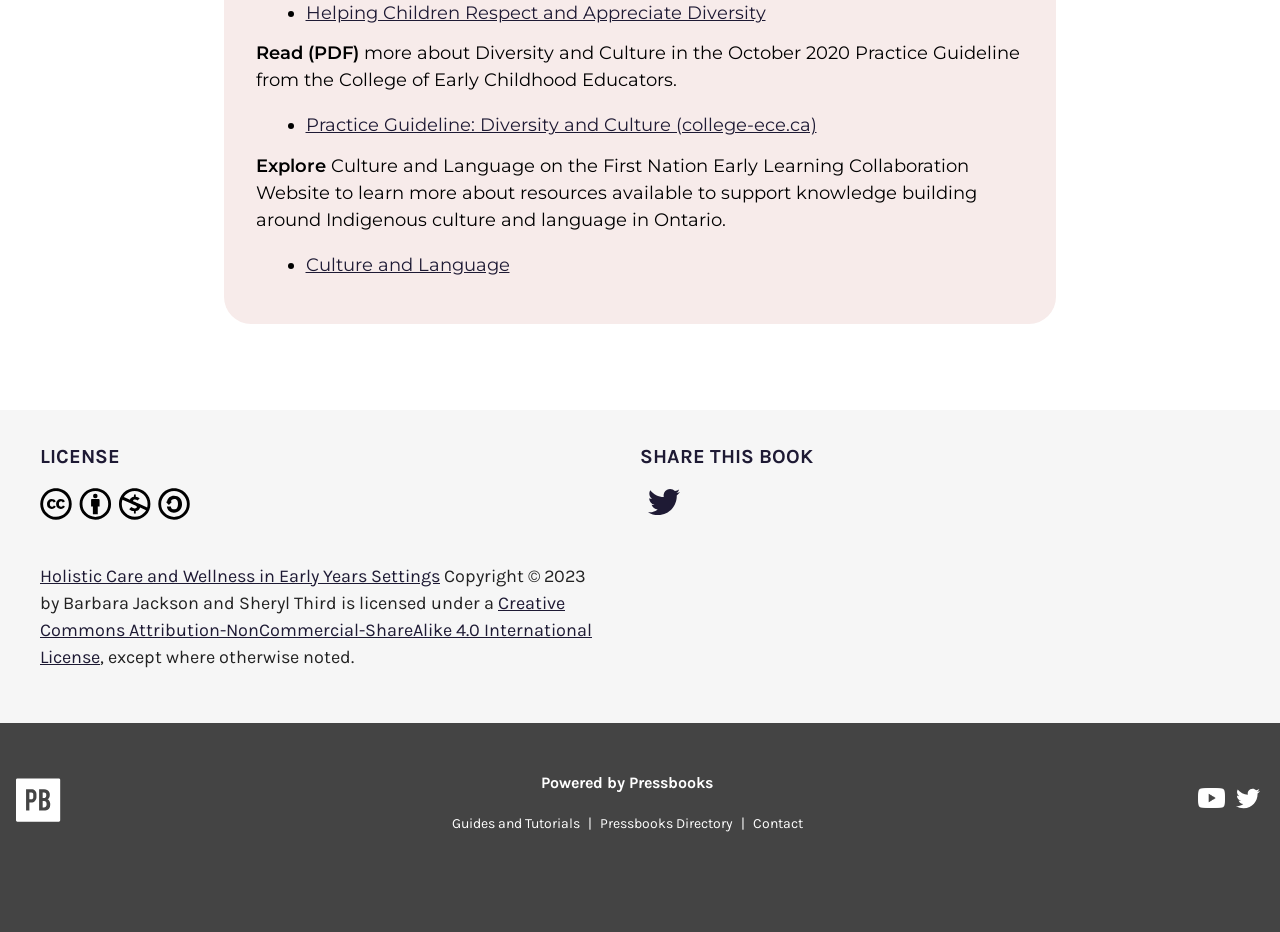Determine the coordinates of the bounding box for the clickable area needed to execute this instruction: "Learn about Culture and Language".

[0.239, 0.272, 0.398, 0.296]